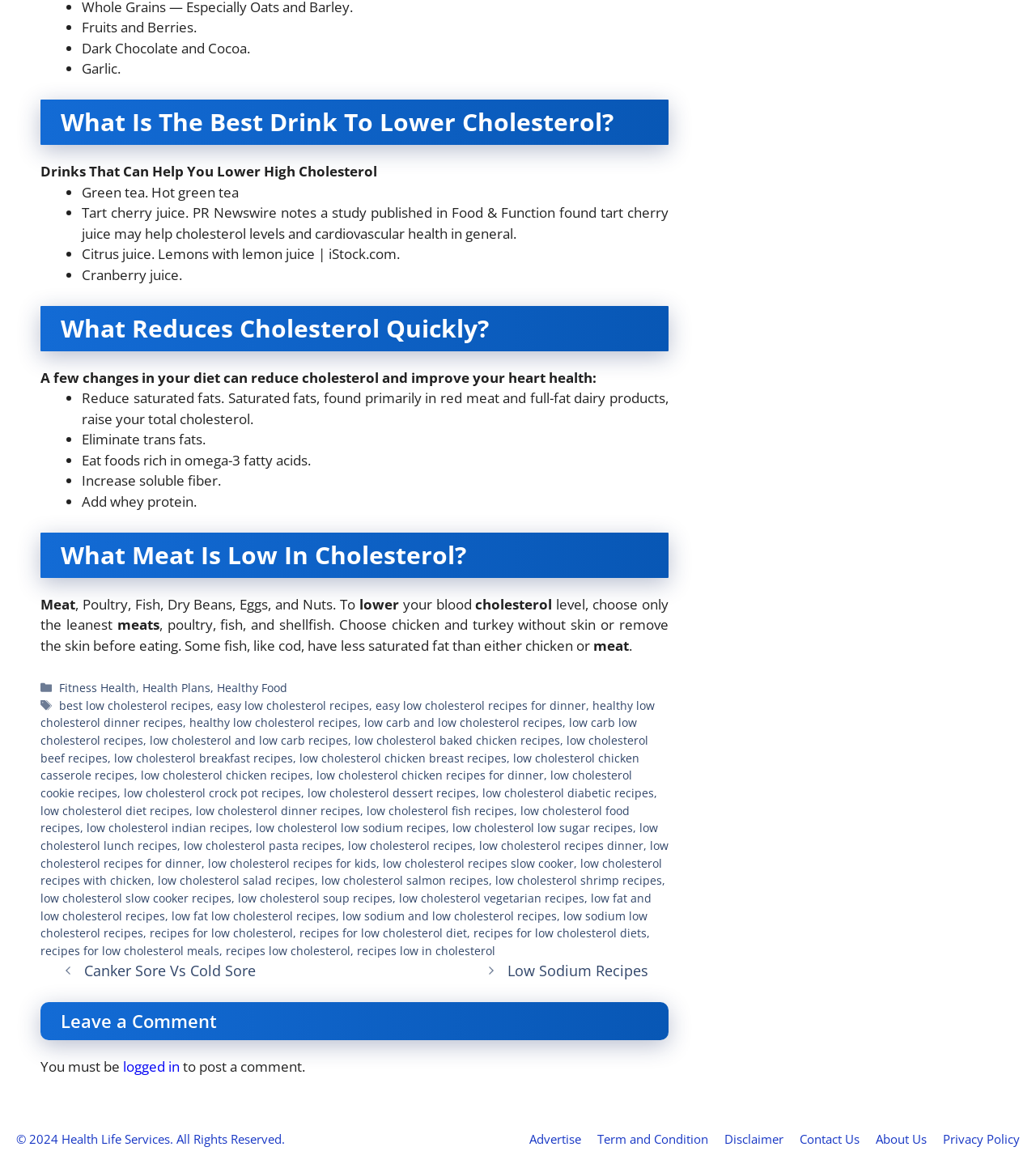Specify the bounding box coordinates of the area to click in order to execute this command: 'Click on the 'What Reduces Cholesterol Quickly?' heading'. The coordinates should consist of four float numbers ranging from 0 to 1, and should be formatted as [left, top, right, bottom].

[0.039, 0.263, 0.645, 0.302]